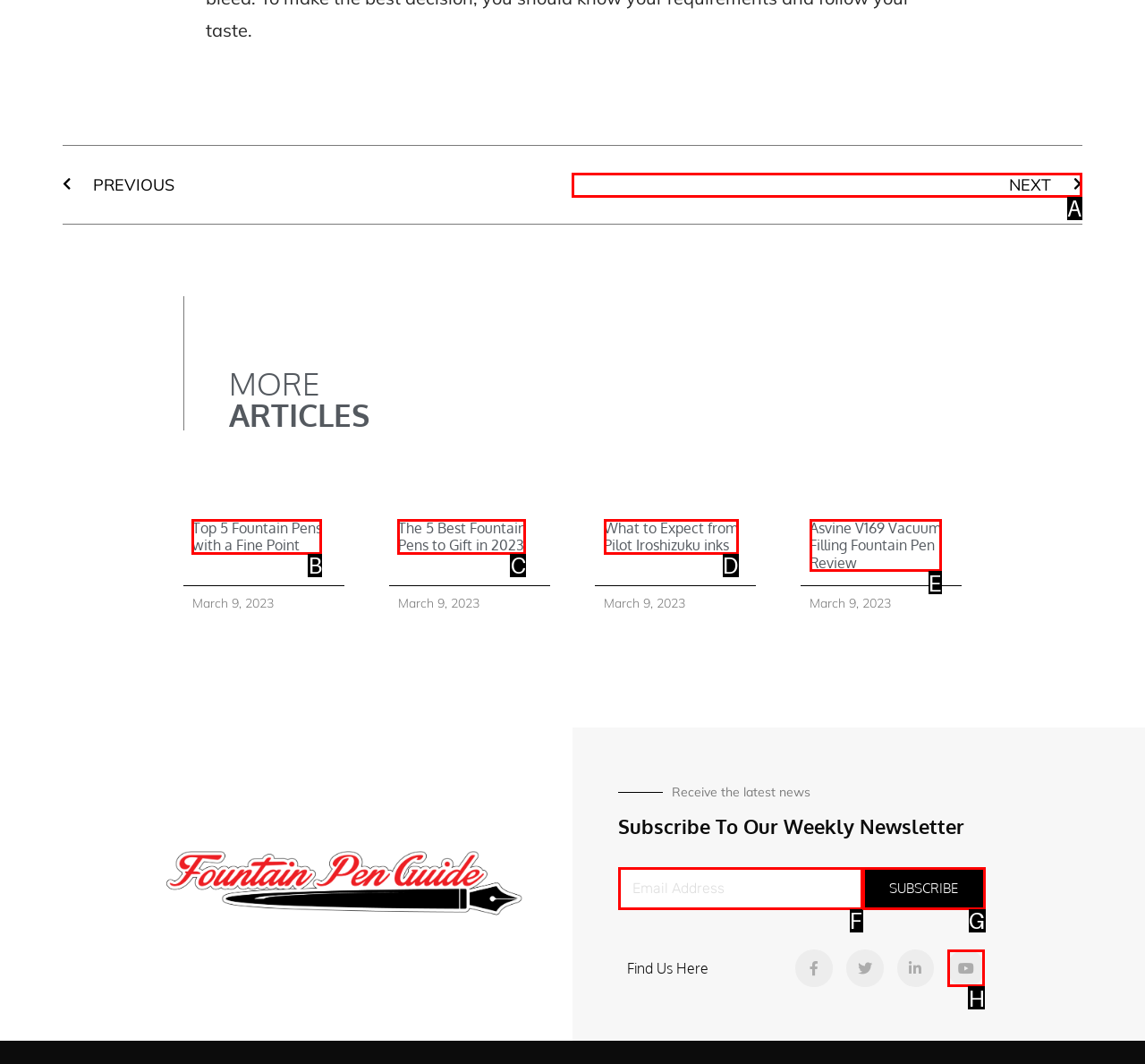Using the provided description: subscribe, select the HTML element that corresponds to it. Indicate your choice with the option's letter.

G